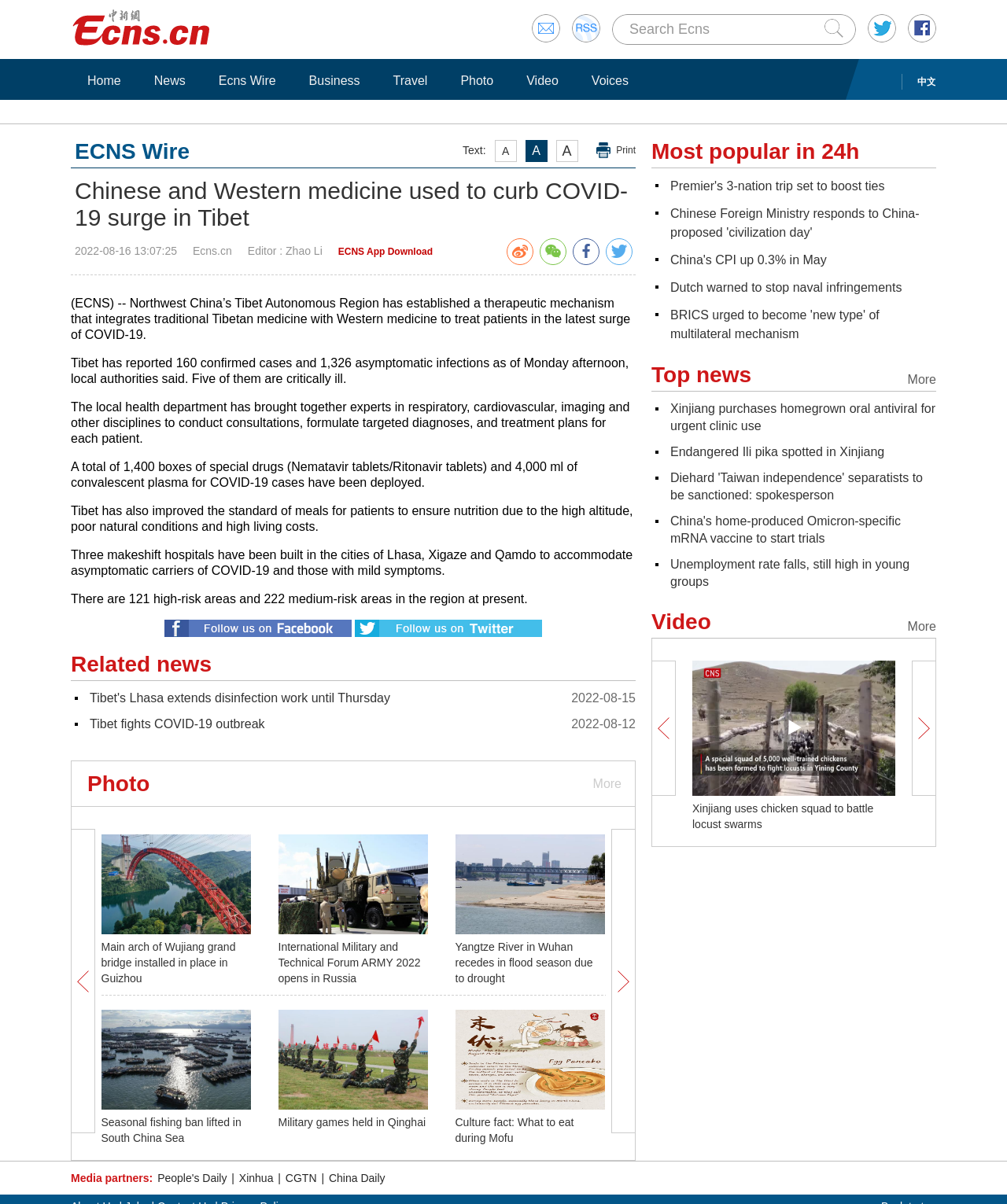Can you determine the main header of this webpage?

Chinese and Western medicine used to curb COVID-19 surge in Tibet